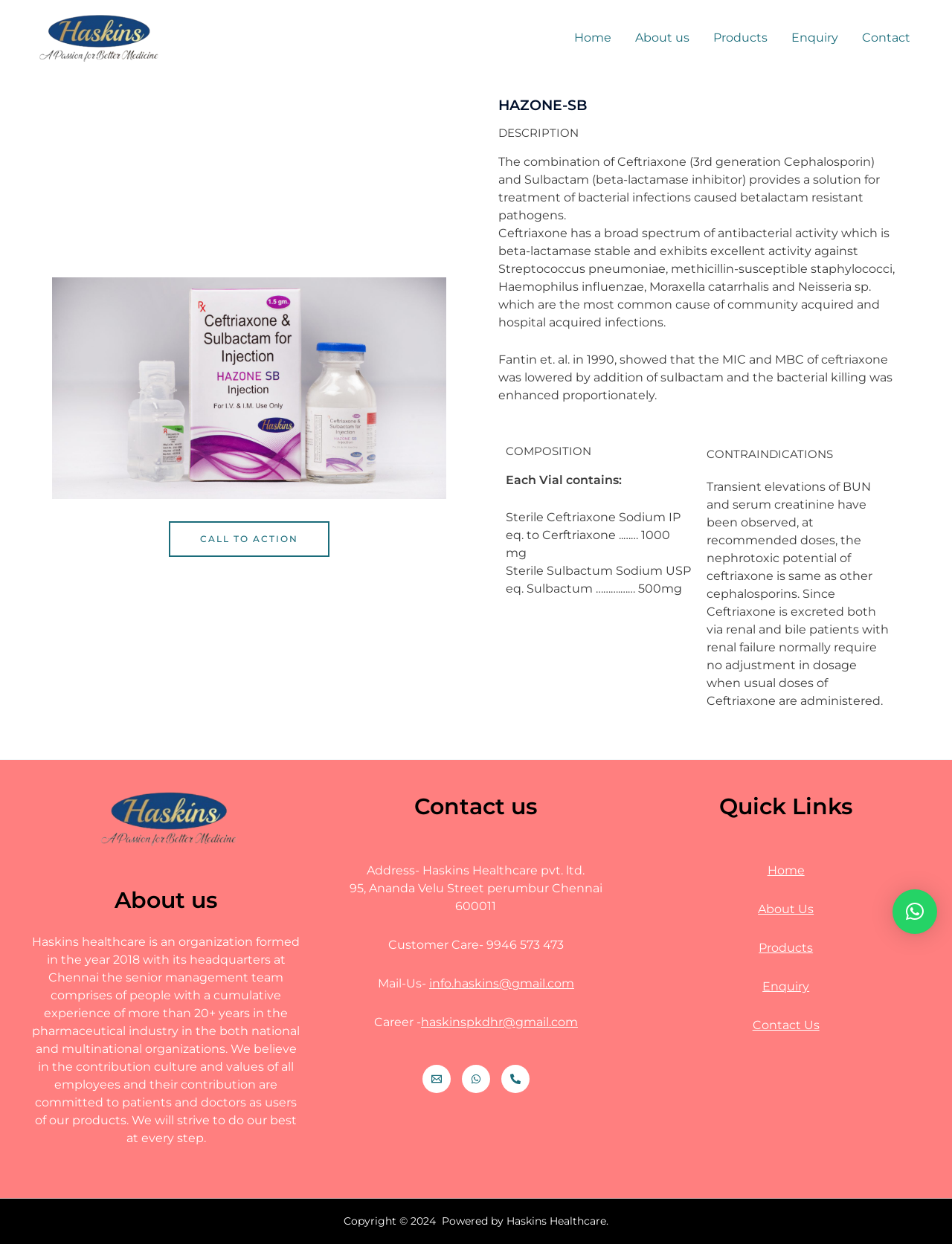Find the bounding box of the element with the following description: "Contact Us". The coordinates must be four float numbers between 0 and 1, formatted as [left, top, right, bottom].

None